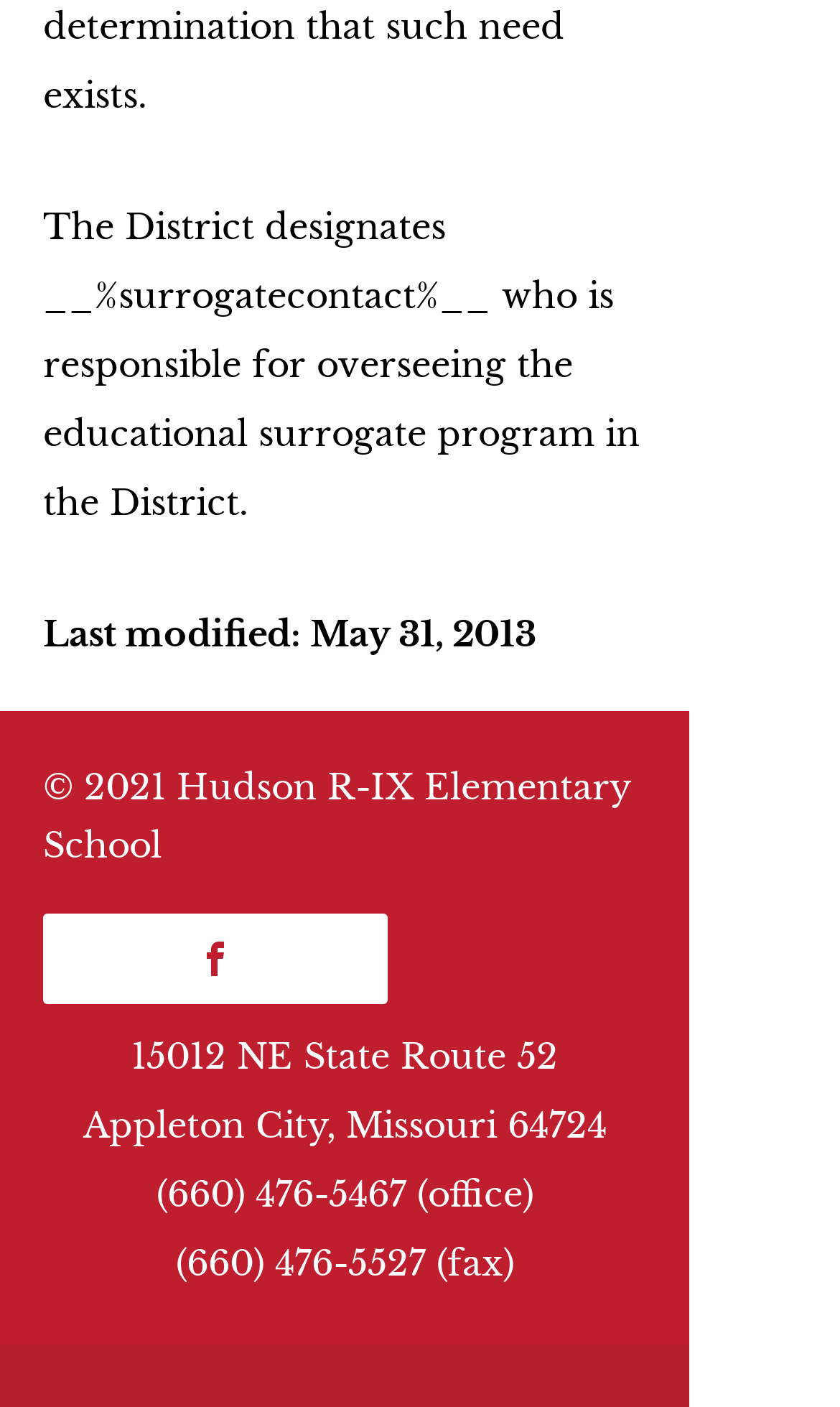Reply to the question with a brief word or phrase: When was the webpage last modified?

May 31, 2013